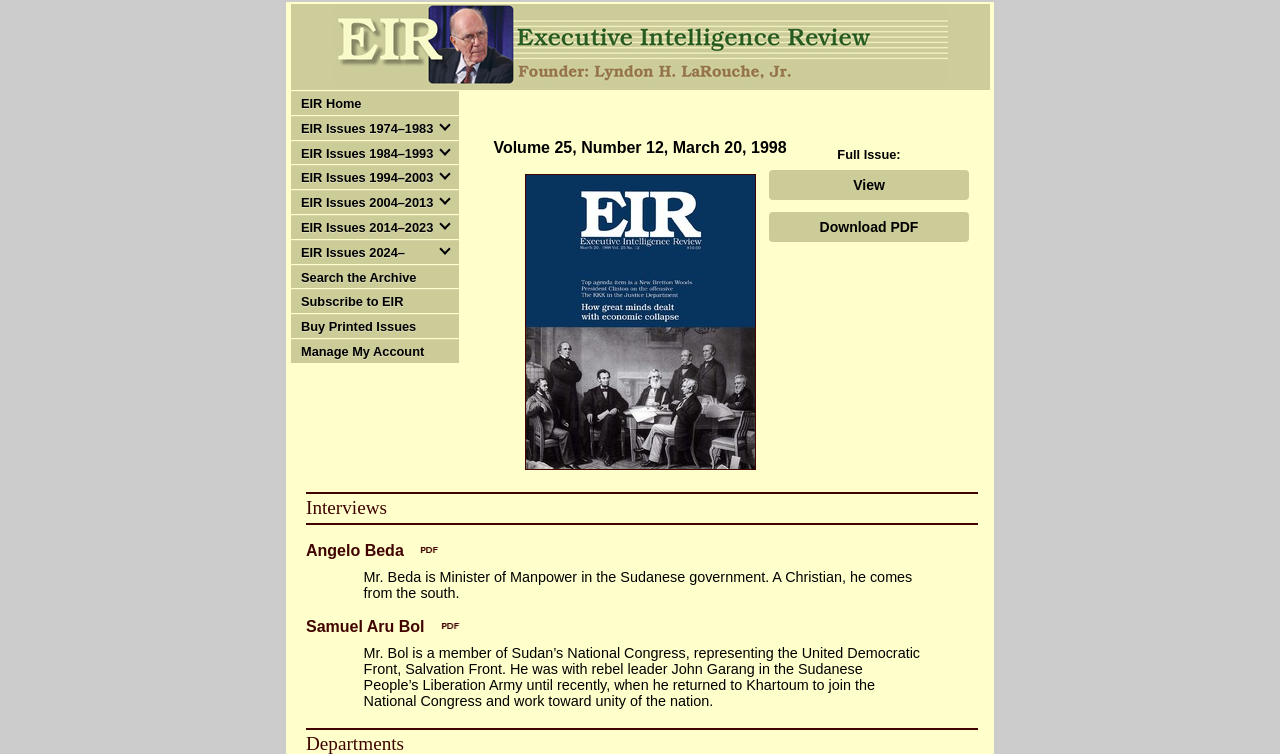Describe the entire webpage, focusing on both content and design.

The webpage appears to be an archive of Executive Intelligence Review (EIR) issues, specifically Volume 25, Number 12, dated March 20, 1998. At the top, there is a link to the Executive Intelligence Review homepage, accompanied by an image with the same name. Below this, there are several links to different EIR issue ranges, from 1974-1983 to 2024 and beyond.

To the right of these links, the title "Volume 25, Number 12, March 20, 1998" is displayed. Below this, there is a link to view the cover of the issue, which is accompanied by an image of the cover. Further down, there are options to view or download the full issue in PDF format.

The main content of the page is divided into sections, with headings such as "Interviews" and "Angelo Beda" and "Samuel Aru Bol". Each of these sections contains a link to the respective interviewee, along with a brief description of who they are and their background. The descriptions are positioned to the right of the links.